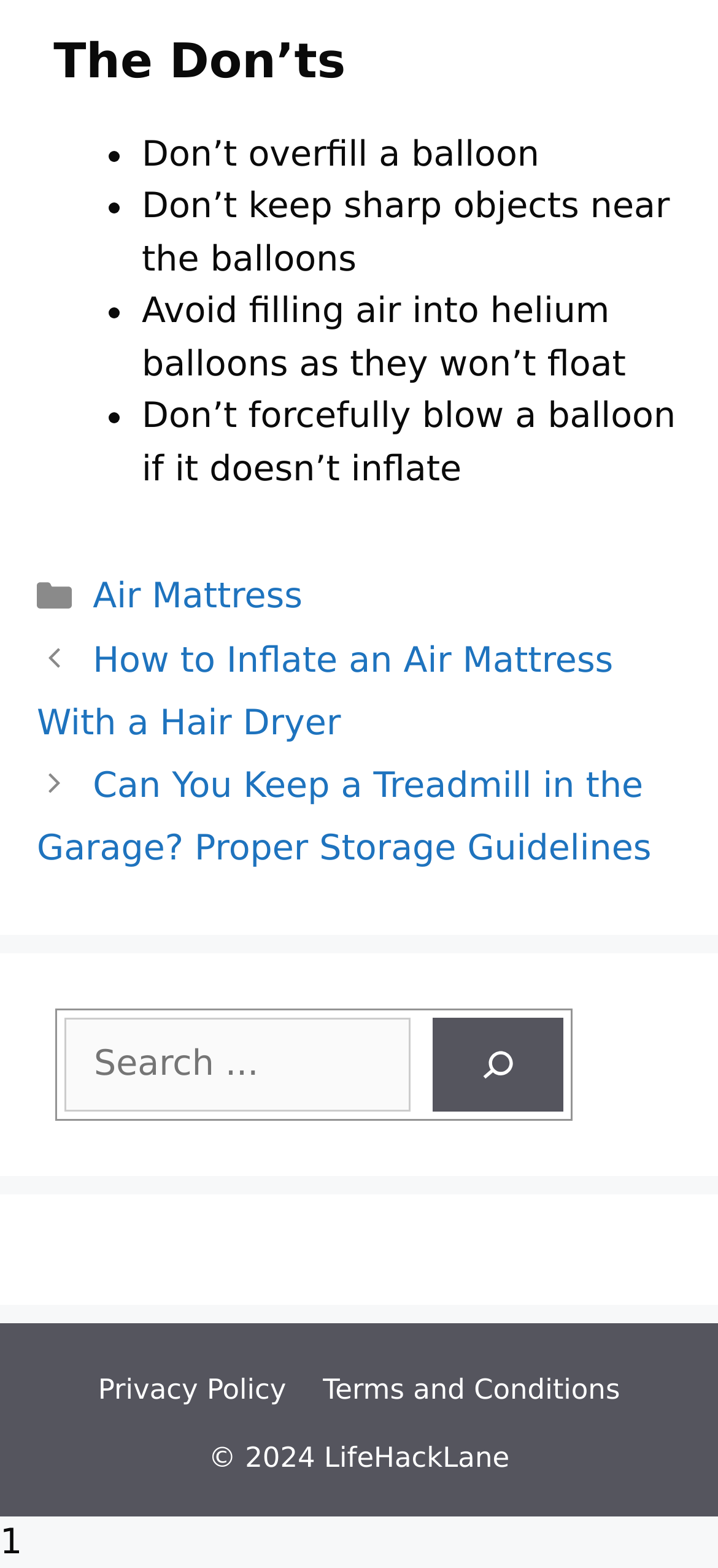What is the purpose of the search box?
Using the visual information, answer the question in a single word or phrase.

To search